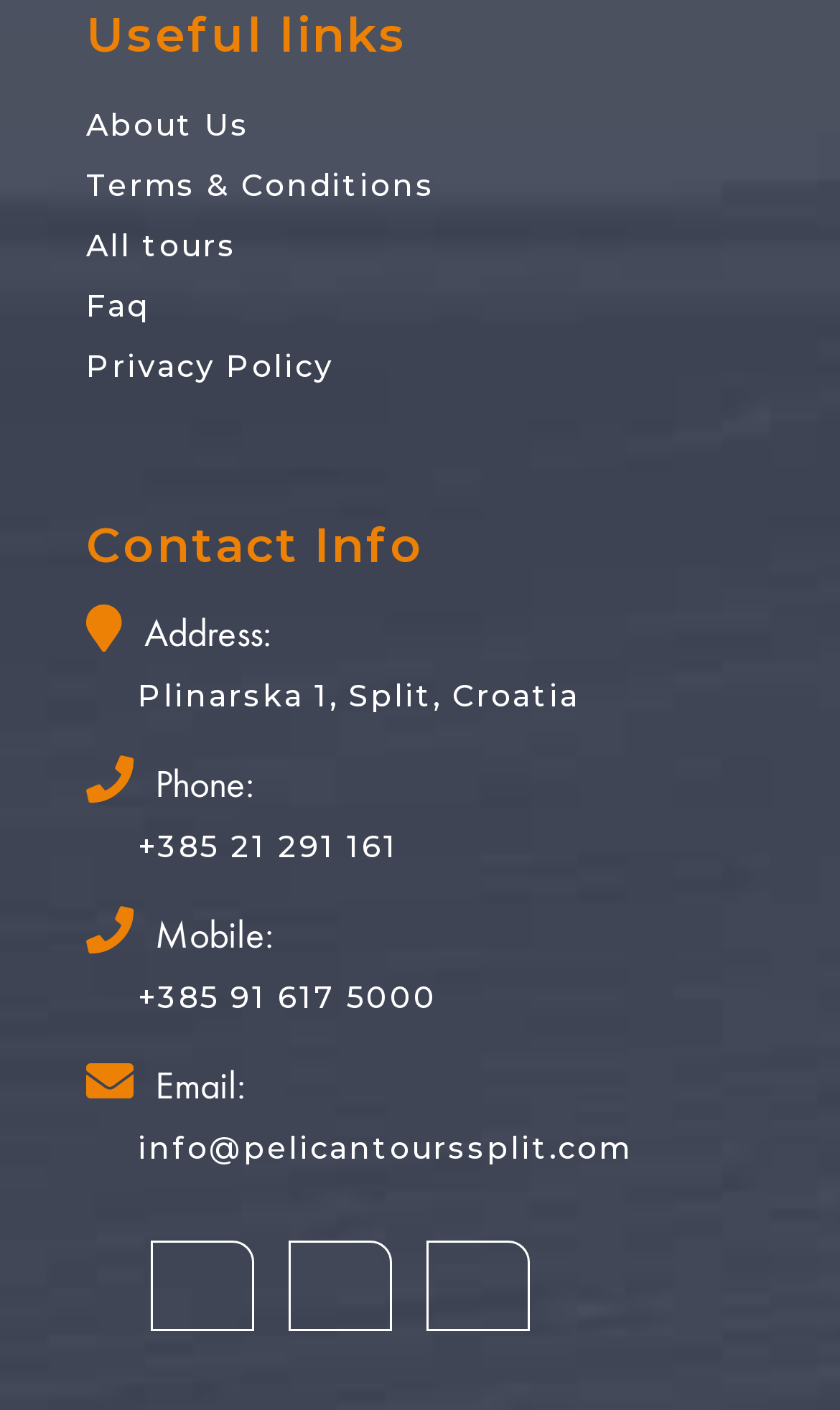Refer to the image and provide an in-depth answer to the question:
How many links are there under 'Useful links'?

I counted the links under the 'Useful links' heading and found five links: 'About Us', 'Terms & Conditions', 'All tours', 'Faq', and 'Privacy Policy'.